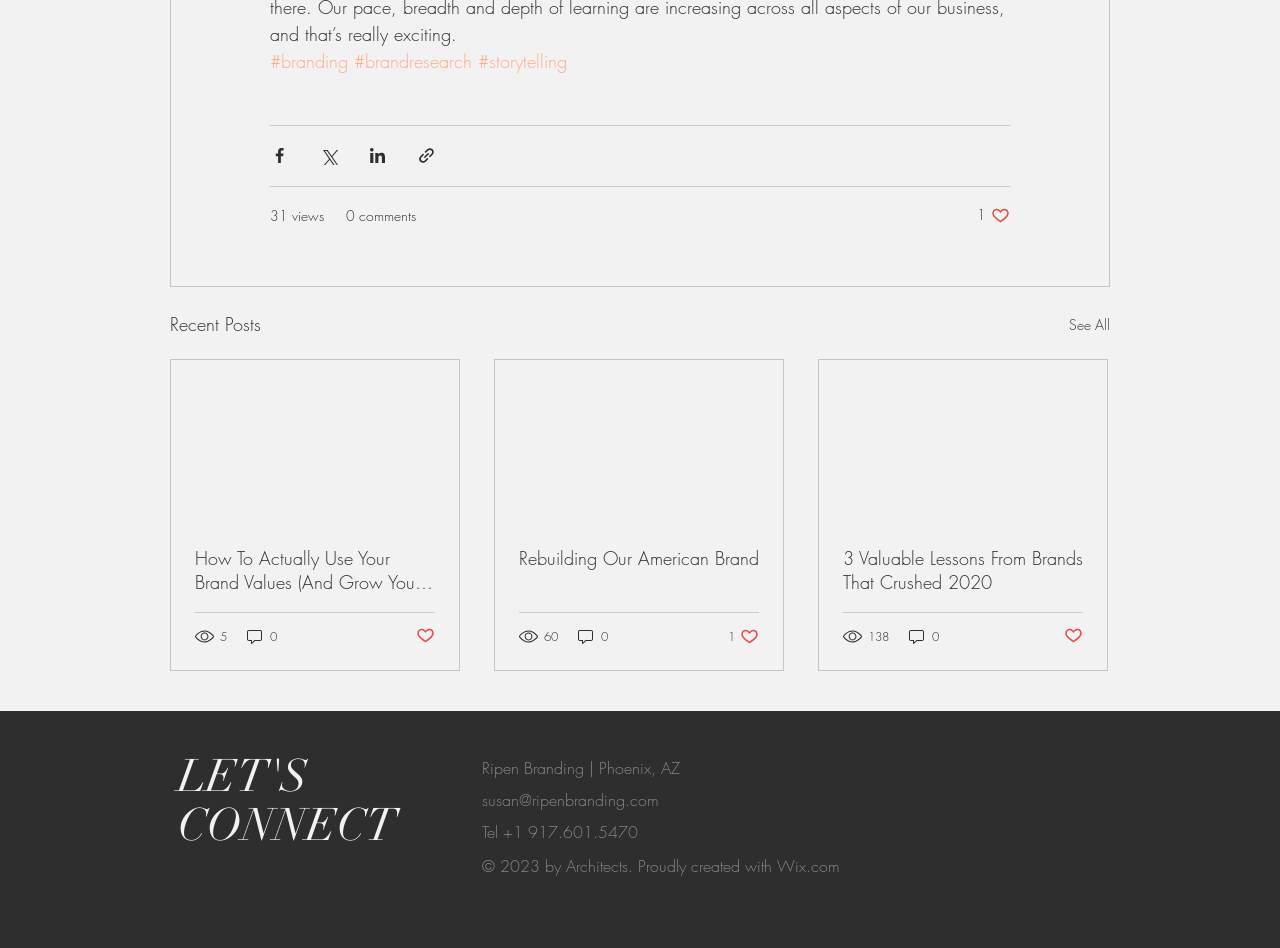Given the description of the UI element: "#branding", predict the bounding box coordinates in the form of [left, top, right, bottom], with each value being a float between 0 and 1.

[0.211, 0.052, 0.272, 0.077]